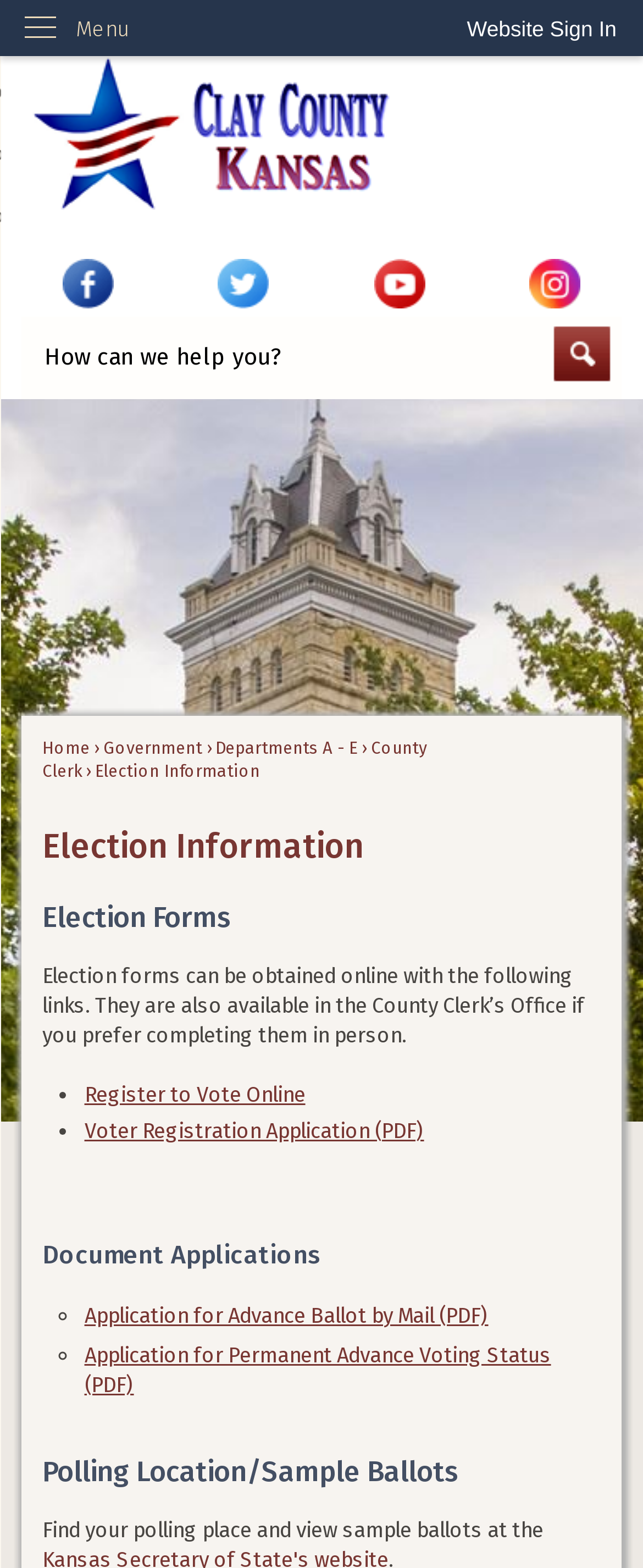Provide the bounding box coordinates of the HTML element described as: "5.1 On Android and iOS". The bounding box coordinates should be four float numbers between 0 and 1, i.e., [left, top, right, bottom].

None